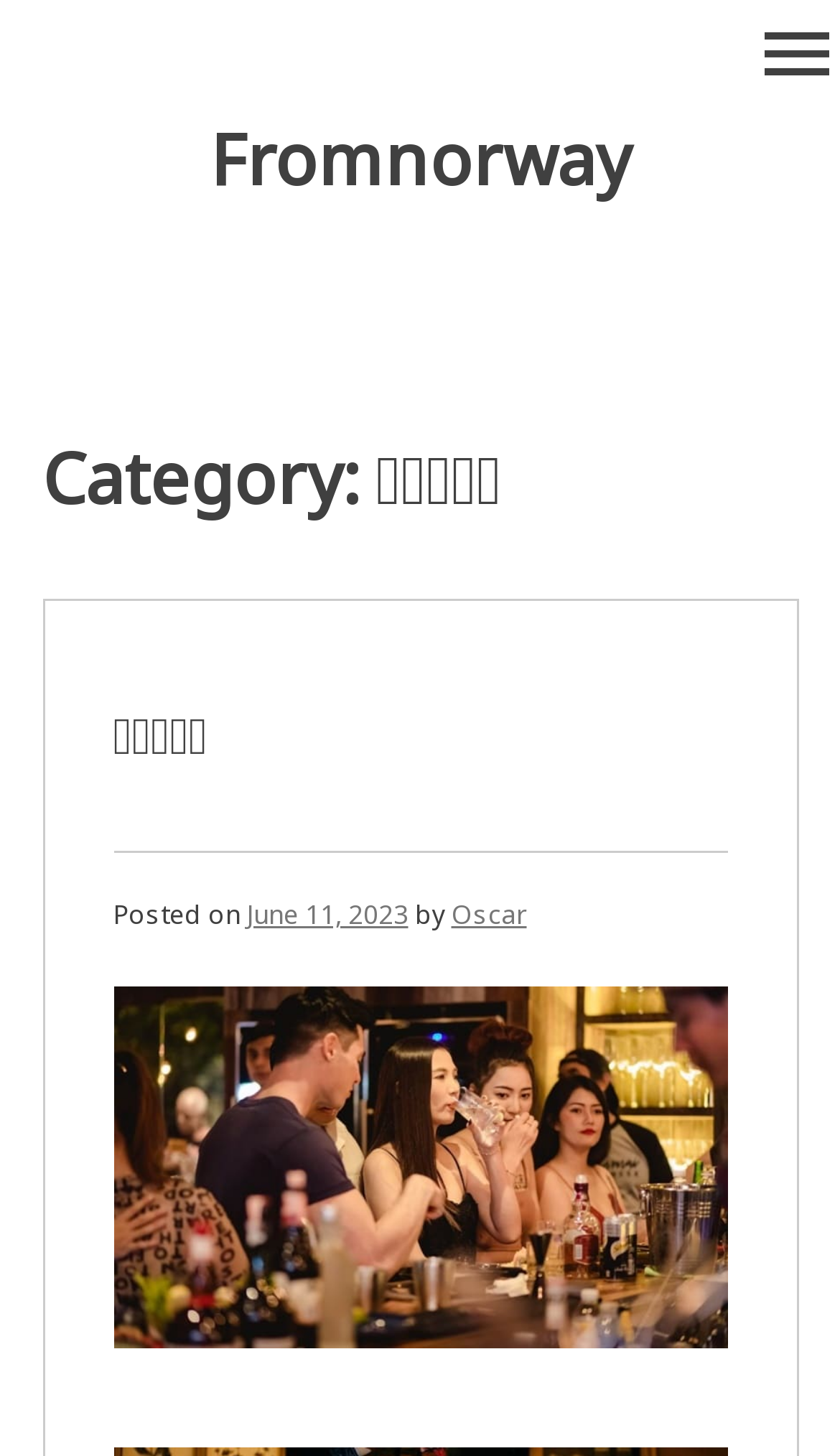When was the latest article posted?
Based on the image, give a concise answer in the form of a single word or short phrase.

June 11, 2023